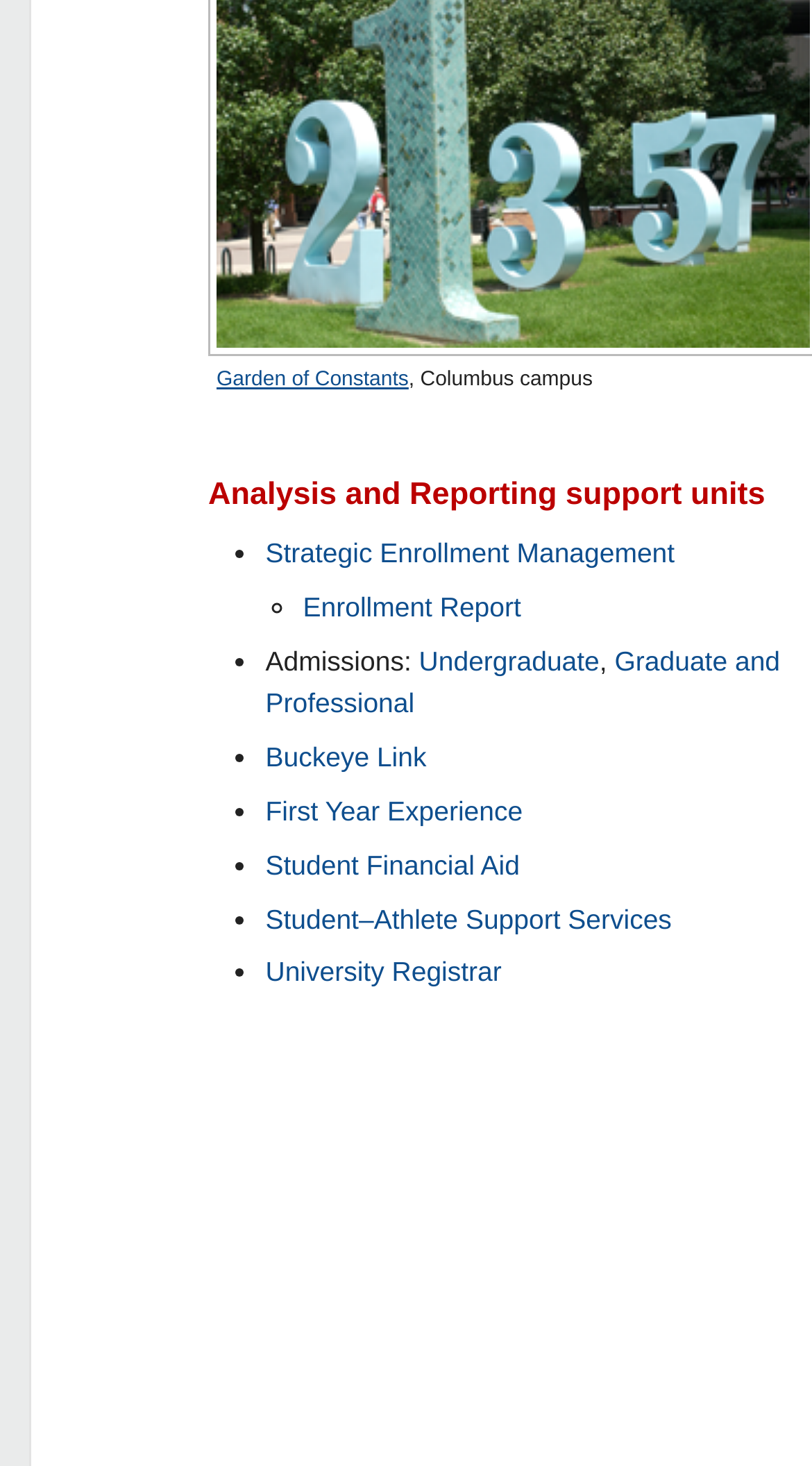Predict the bounding box coordinates of the UI element that matches this description: "Undergraduate". The coordinates should be in the format [left, top, right, bottom] with each value between 0 and 1.

[0.516, 0.44, 0.738, 0.461]